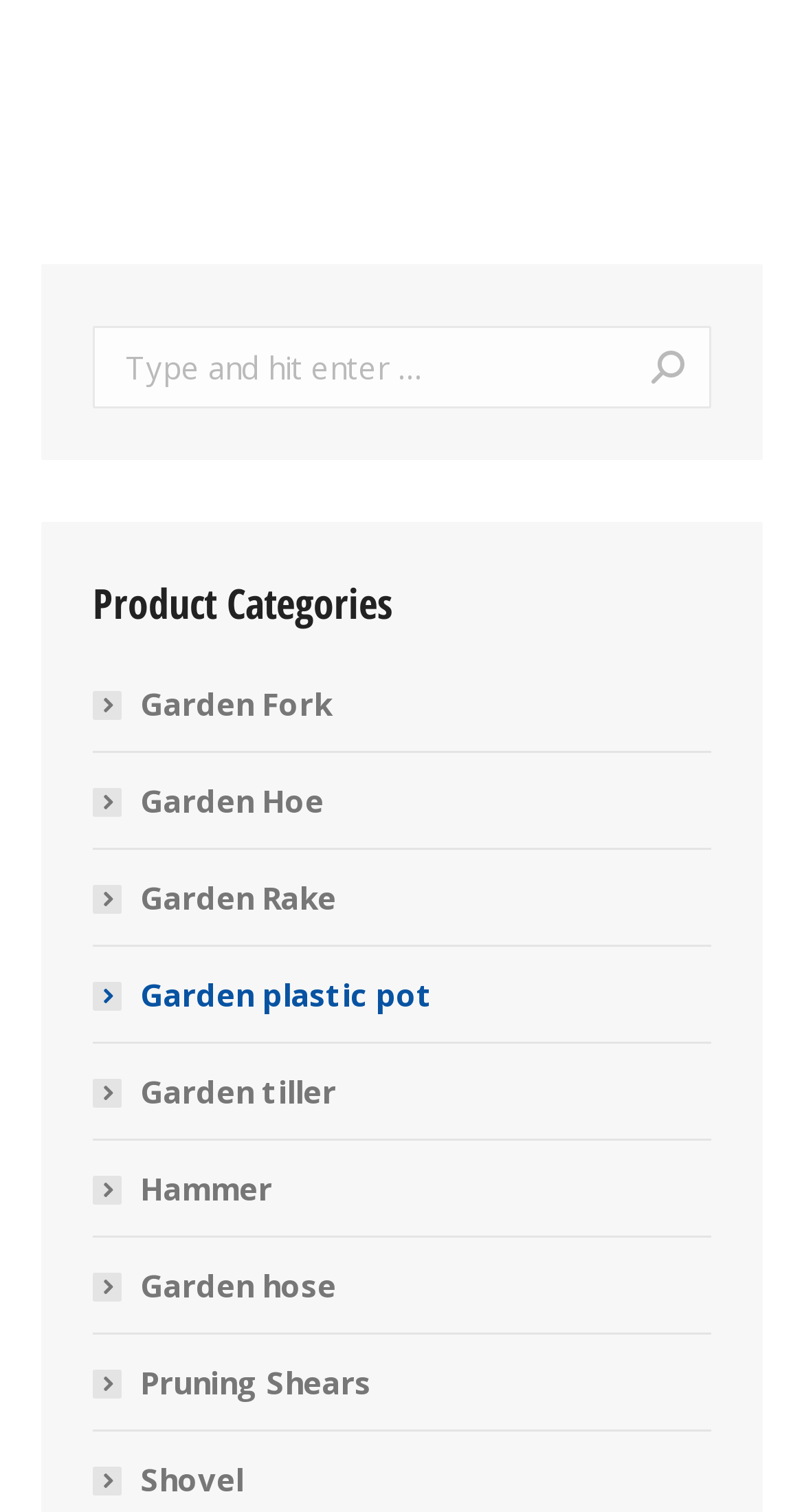Provide a one-word or one-phrase answer to the question:
What is the function of the 'Go!' button?

To submit search query